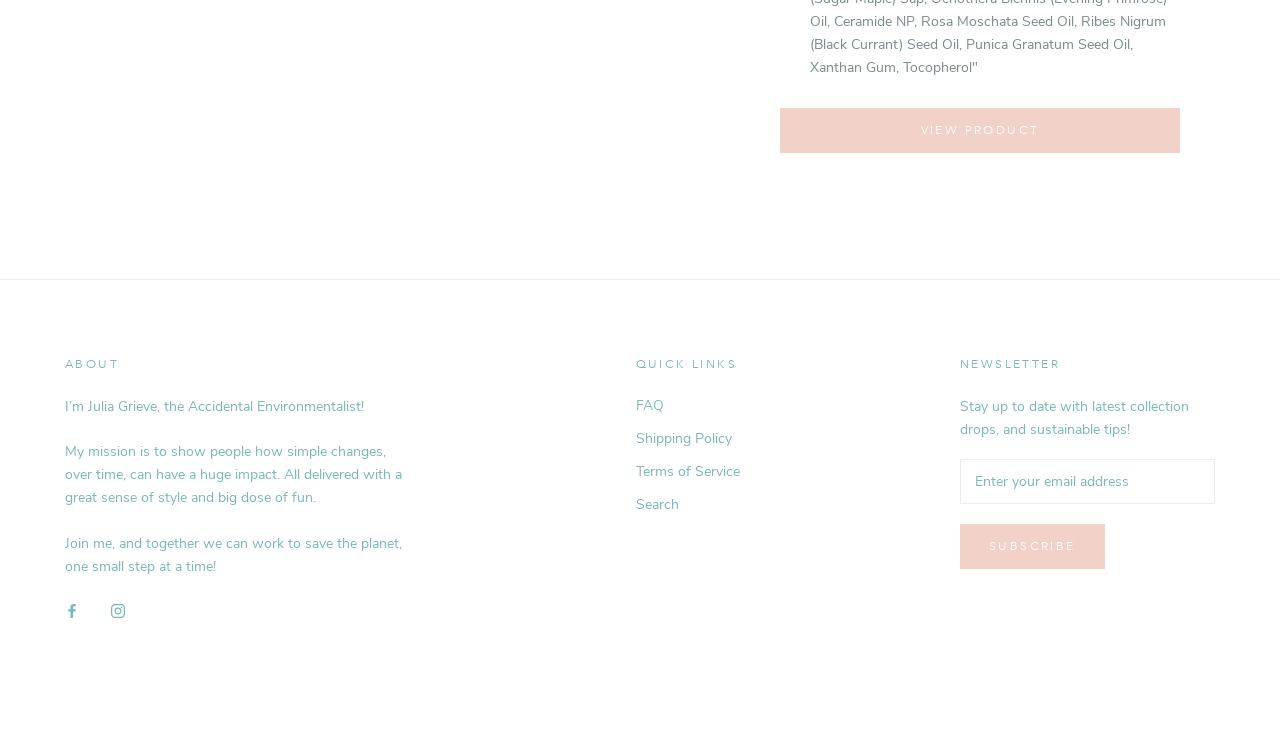Kindly determine the bounding box coordinates of the area that needs to be clicked to fulfill this instruction: "Check out New Client Offer".

None